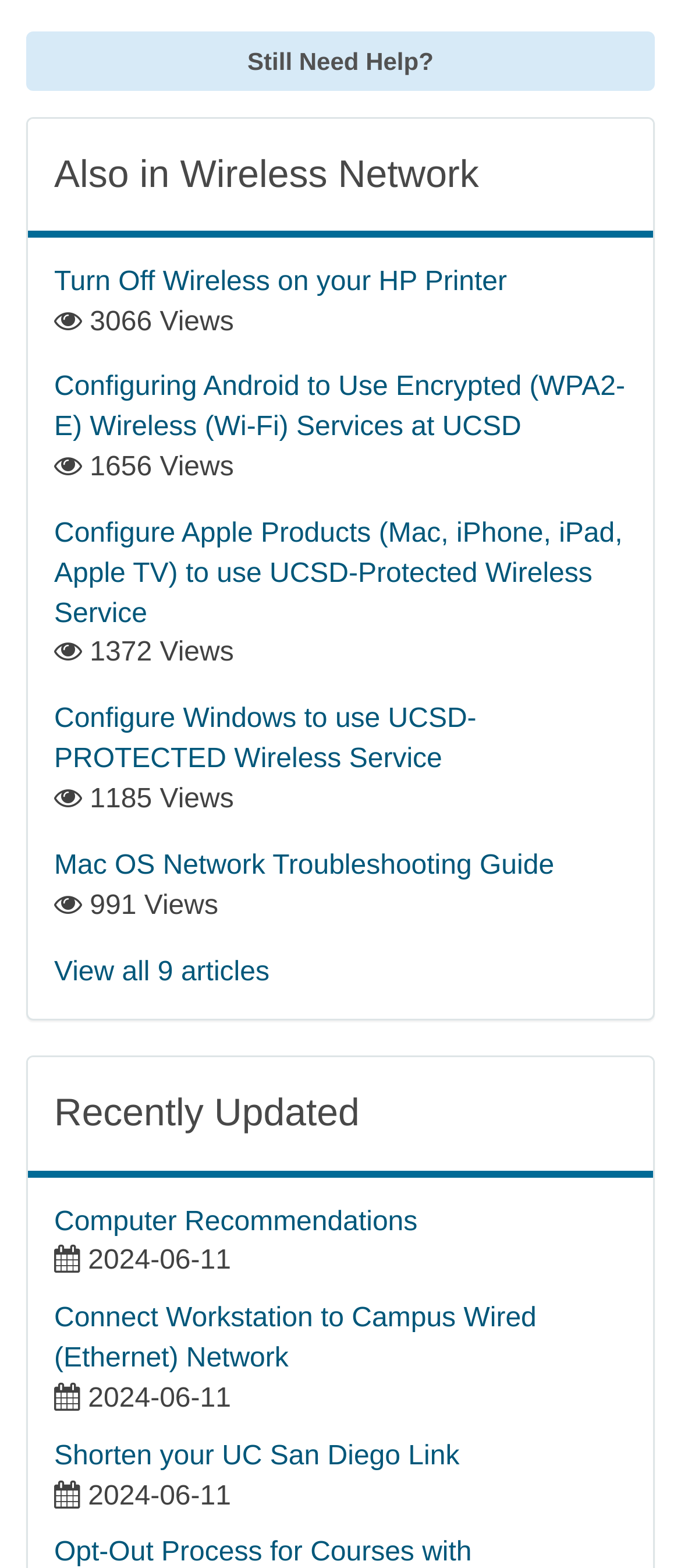Please identify the bounding box coordinates of the element I should click to complete this instruction: 'Click on 'View all 9 articles''. The coordinates should be given as four float numbers between 0 and 1, like this: [left, top, right, bottom].

[0.079, 0.61, 0.396, 0.629]